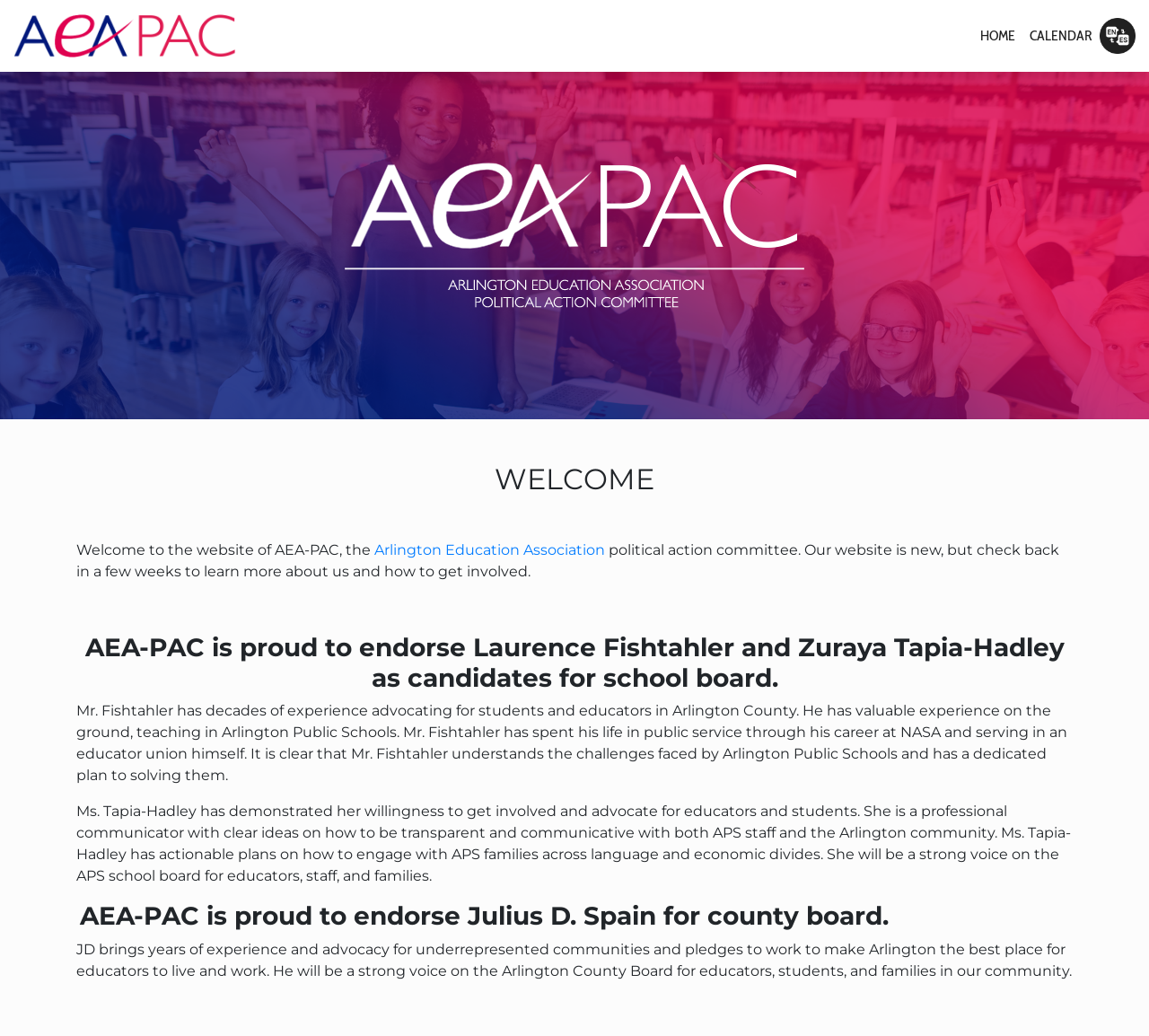What is the name of the organization?
Based on the image, answer the question in a detailed manner.

I found the answer by looking at the link text 'Arlington Education Association' in the StaticText element with ID 107, which is a part of the welcome message on the webpage.